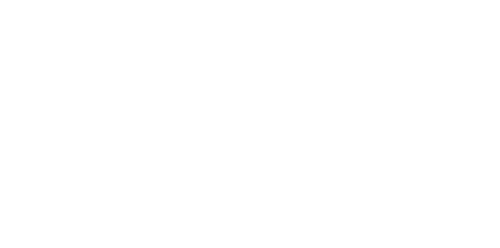Please respond to the question with a concise word or phrase:
What type of wood is used for the guitar's top?

Engelman spruce